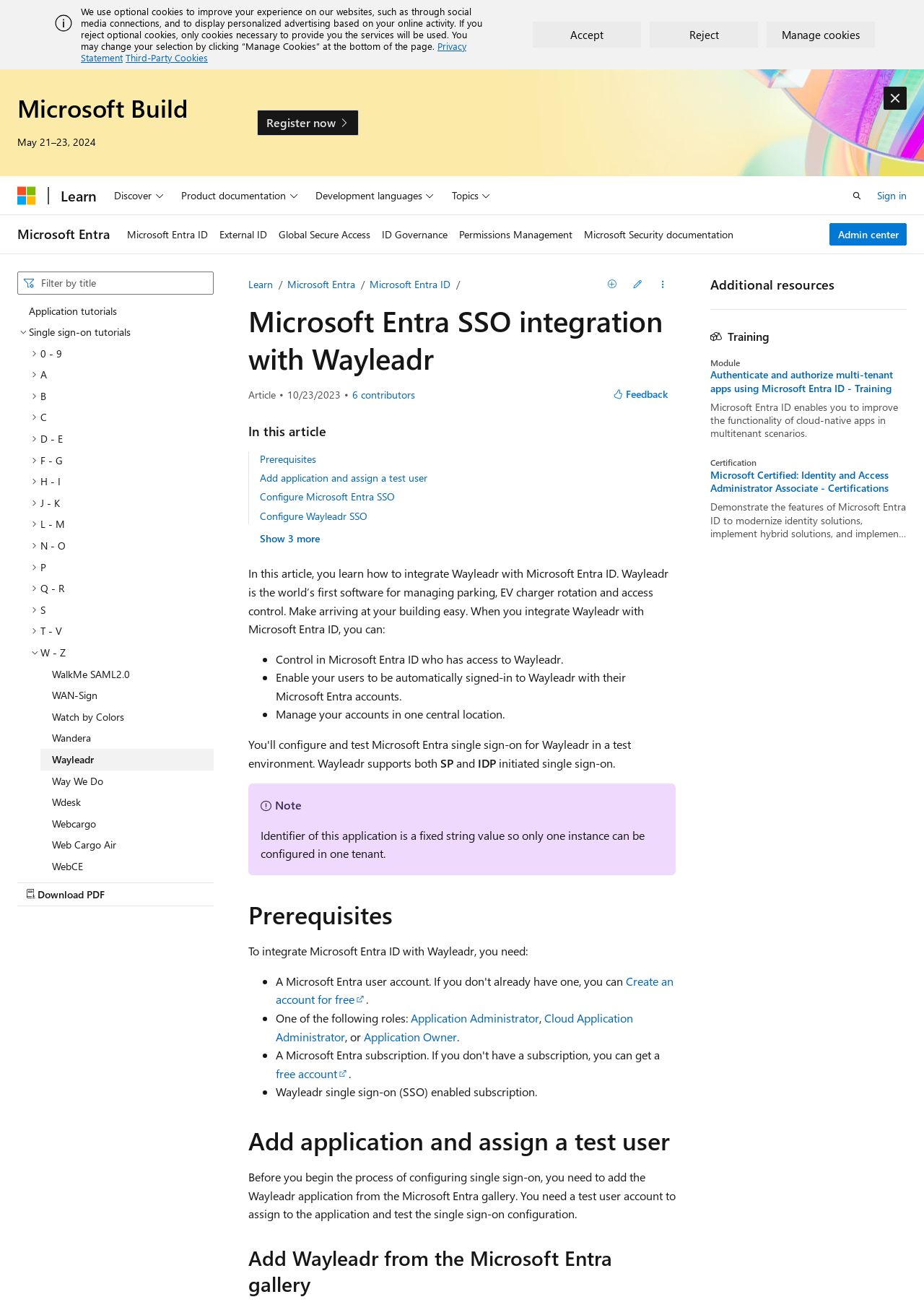What is the purpose of the 'Accept' button?
Please provide a single word or phrase in response based on the screenshot.

To accept cookies